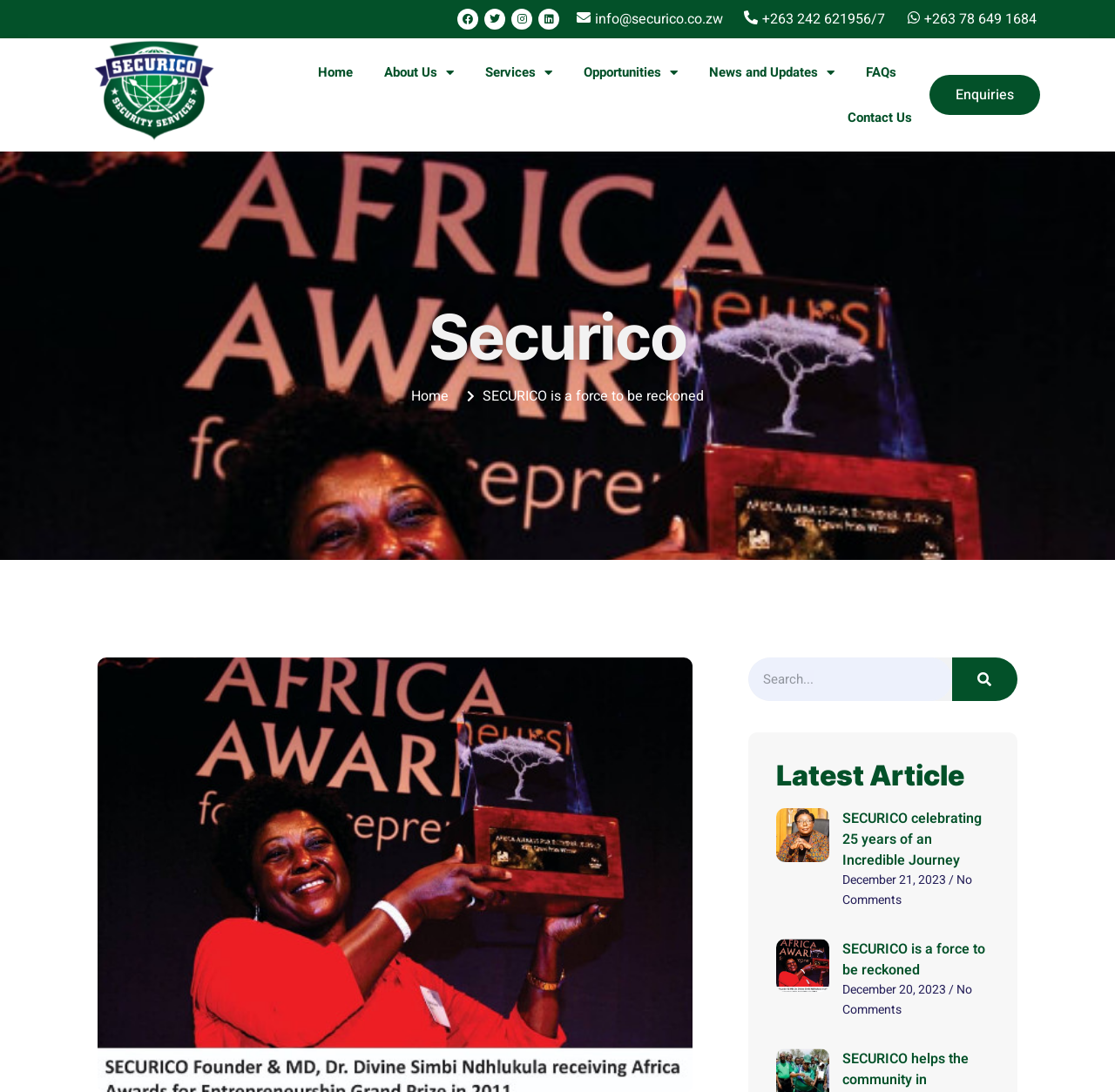Please identify the bounding box coordinates of the element I should click to complete this instruction: 'Check latest article'. The coordinates should be given as four float numbers between 0 and 1, like this: [left, top, right, bottom].

[0.696, 0.74, 0.887, 0.844]